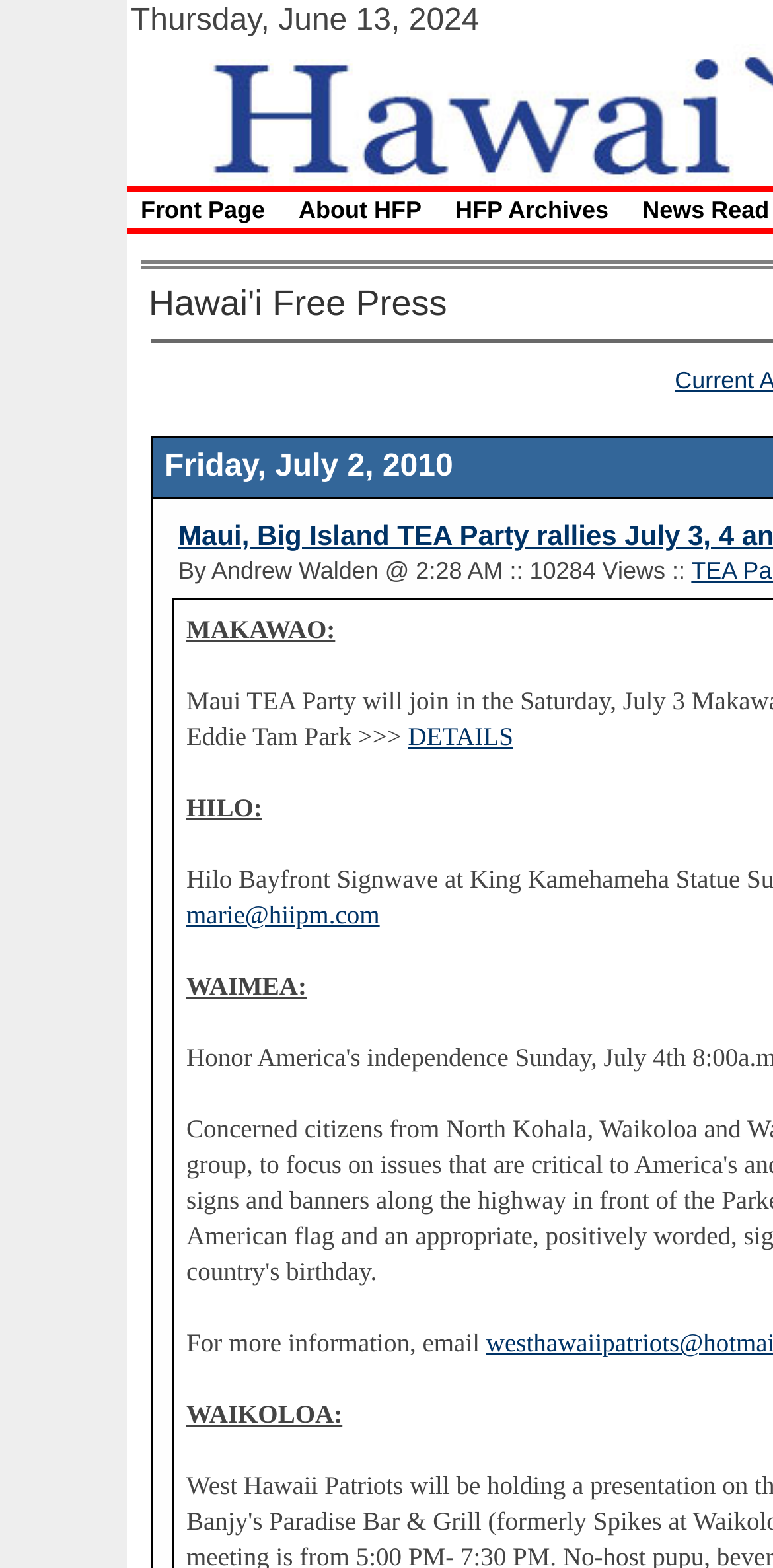Extract the bounding box coordinates for the UI element described by the text: "DETAILS". The coordinates should be in the form of [left, top, right, bottom] with values between 0 and 1.

[0.528, 0.461, 0.664, 0.479]